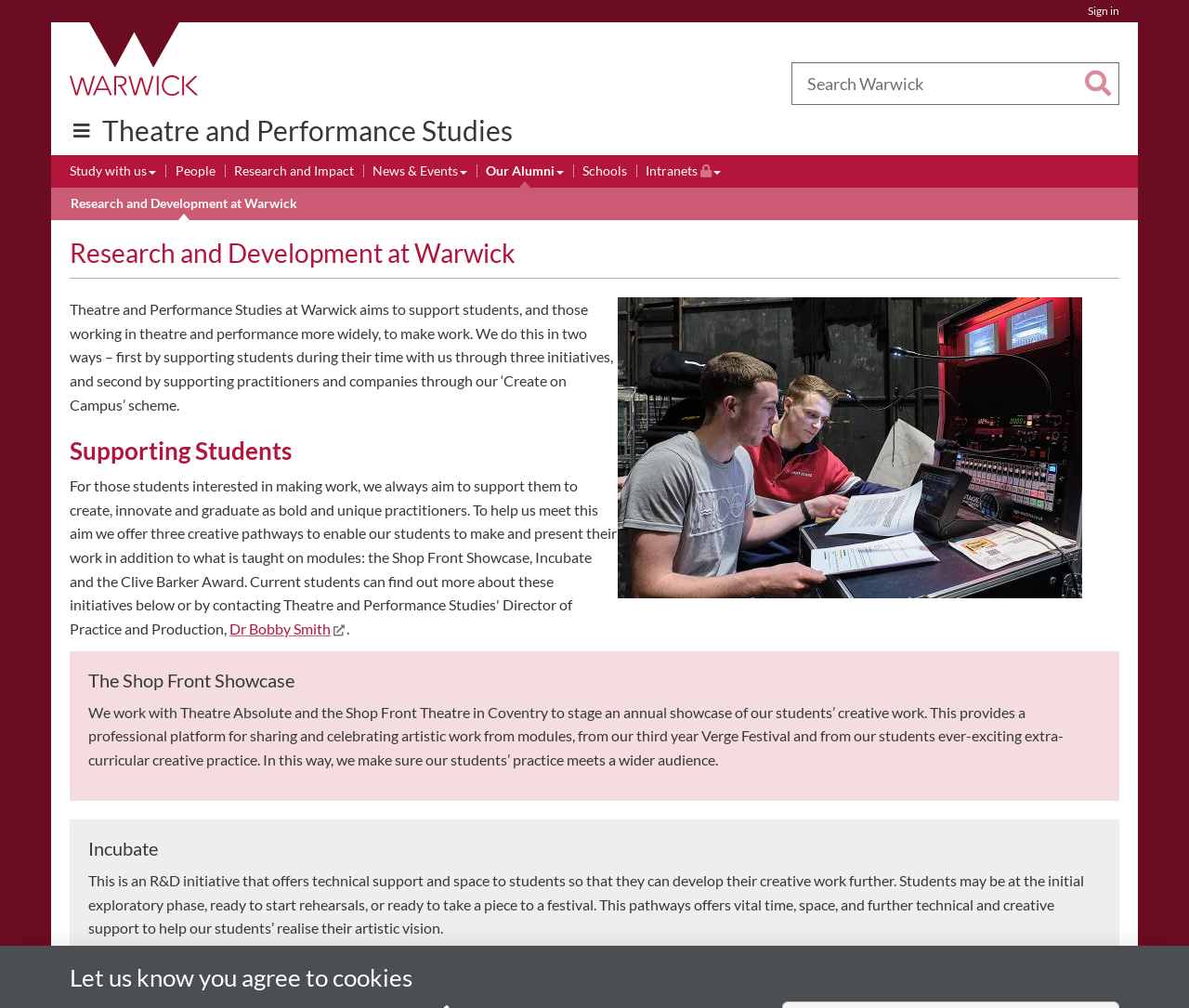Provide your answer in a single word or phrase: 
What is the text of the first link in the navigation 'Site links'?

Study